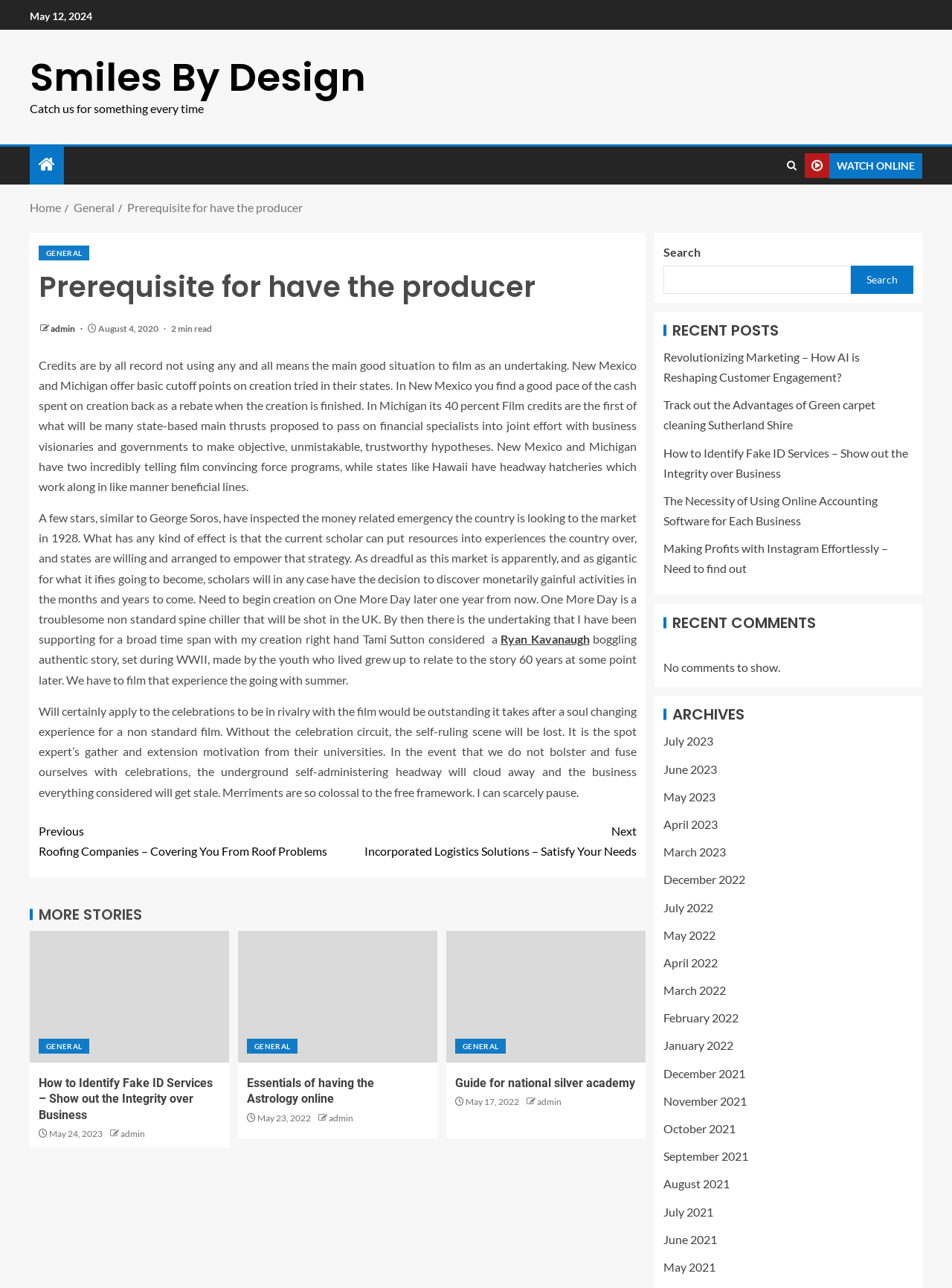Specify the bounding box coordinates of the area to click in order to execute this command: 'Read the article 'Prerequisite for have the producer''. The coordinates should consist of four float numbers ranging from 0 to 1, and should be formatted as [left, top, right, bottom].

[0.041, 0.211, 0.669, 0.235]